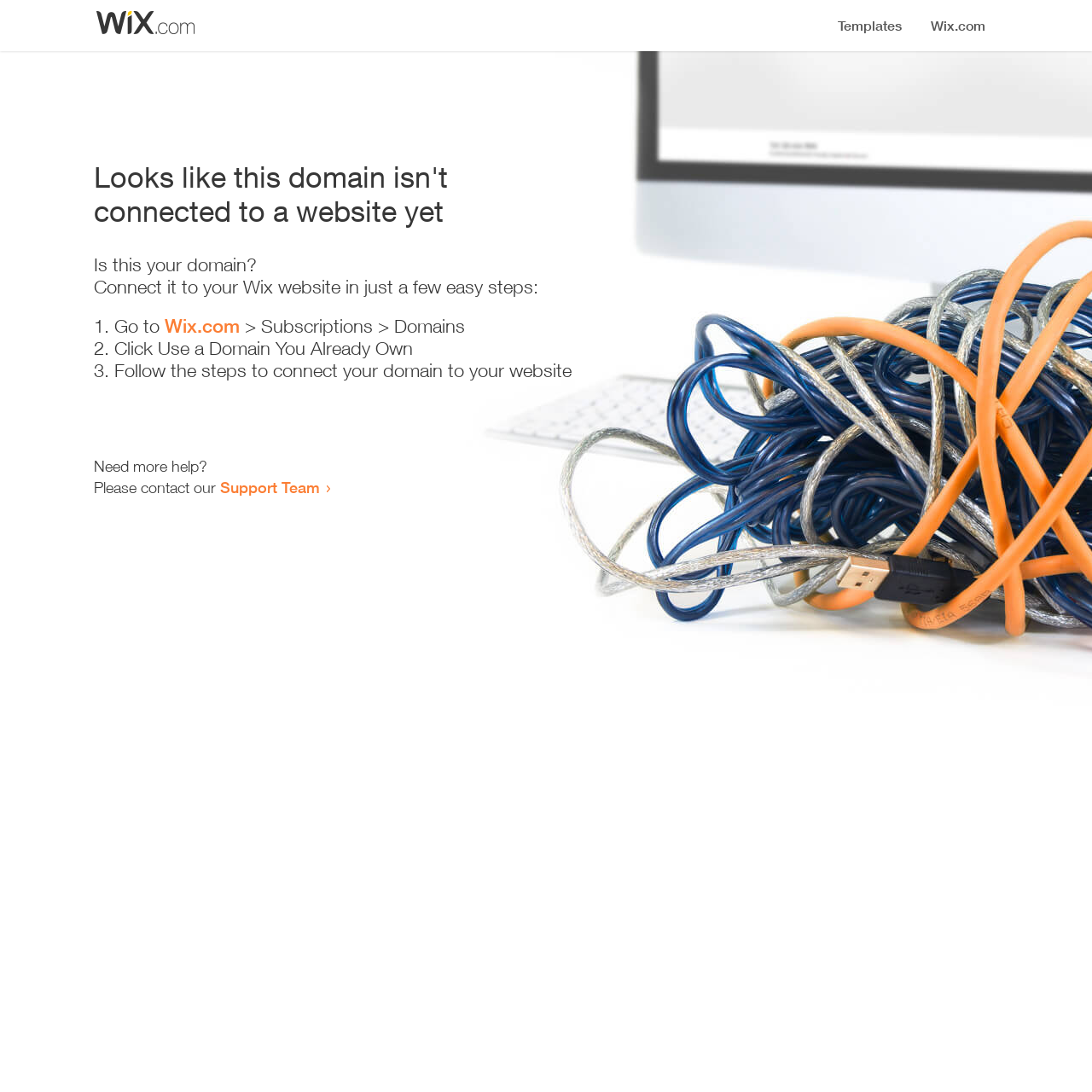Provide a single word or phrase answer to the question: 
Where can I go to start the process?

Wix.com